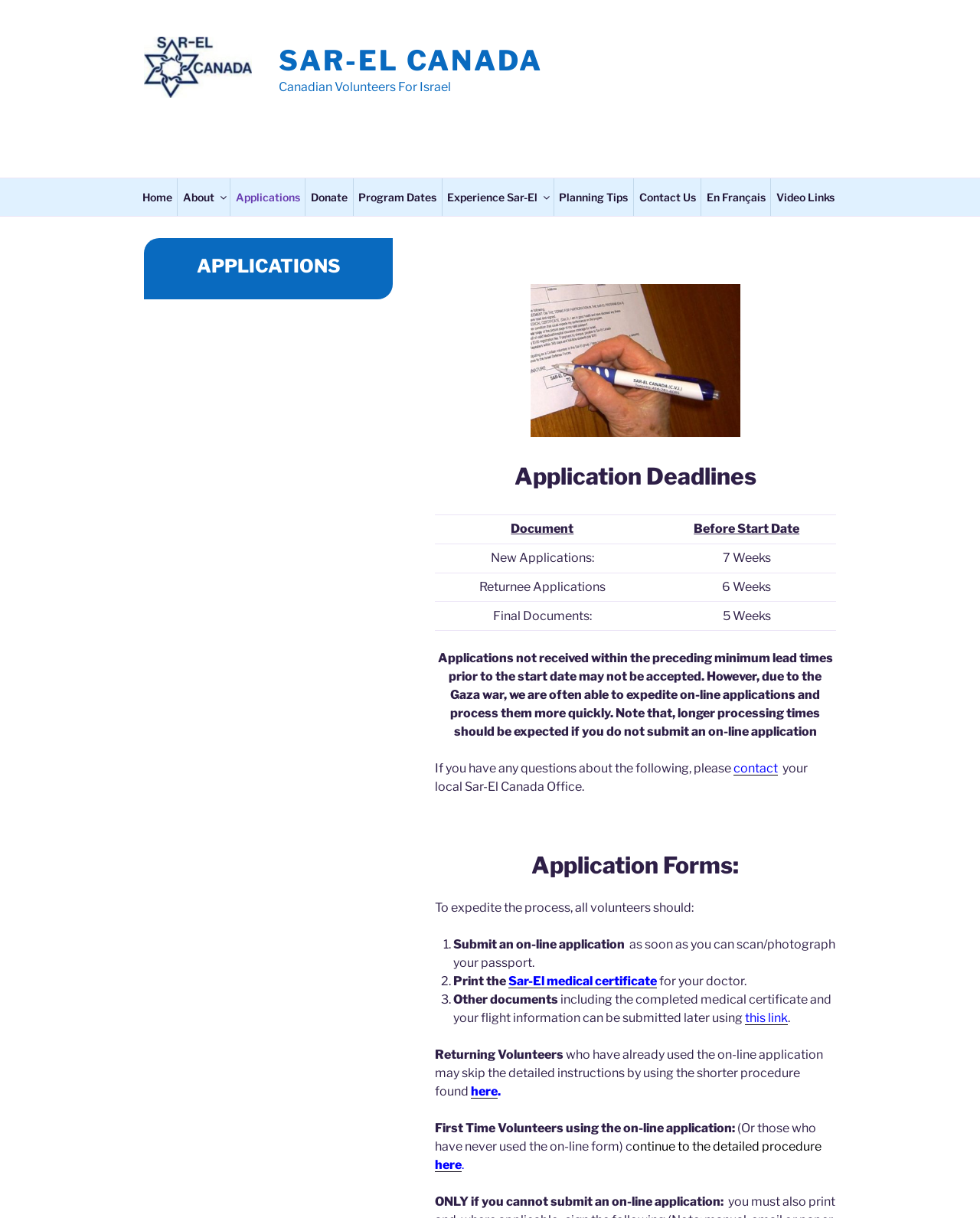Identify the bounding box coordinates for the element that needs to be clicked to fulfill this instruction: "Click the 'Sar-El medical certificate' link". Provide the coordinates in the format of four float numbers between 0 and 1: [left, top, right, bottom].

[0.519, 0.799, 0.67, 0.811]